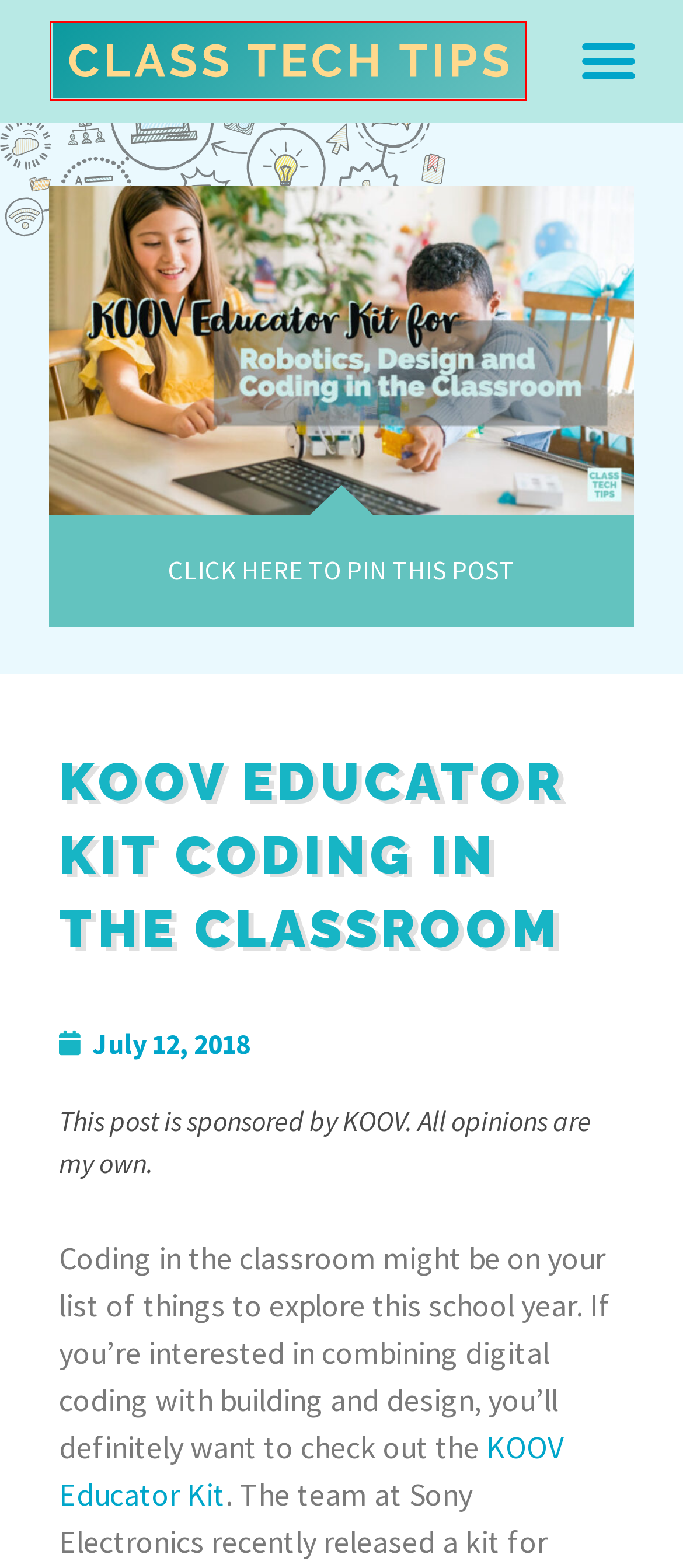View the screenshot of the webpage containing a red bounding box around a UI element. Select the most fitting webpage description for the new page shown after the element in the red bounding box is clicked. Here are the candidates:
A. The Wired Classroom: A Monthly EdTech Newsletter From Edutopia - Class Tech Tips
B. EdTech Blog, Tools and Resources for Educators - Class Tech Tips
C. EdTech Consultant and Expert Monica Burns - Class Tech Tips
D. July 12, 2018 - Class Tech Tips
E. 9 End of Year Celebration Ideas - Class Tech Tips
F. EdTech Blog - Class Tech Tips
G. Free Stuff & EdTech Favorites - Class Tech Tips
H. Easy EdTech Podcast - Class Tech Tips

B